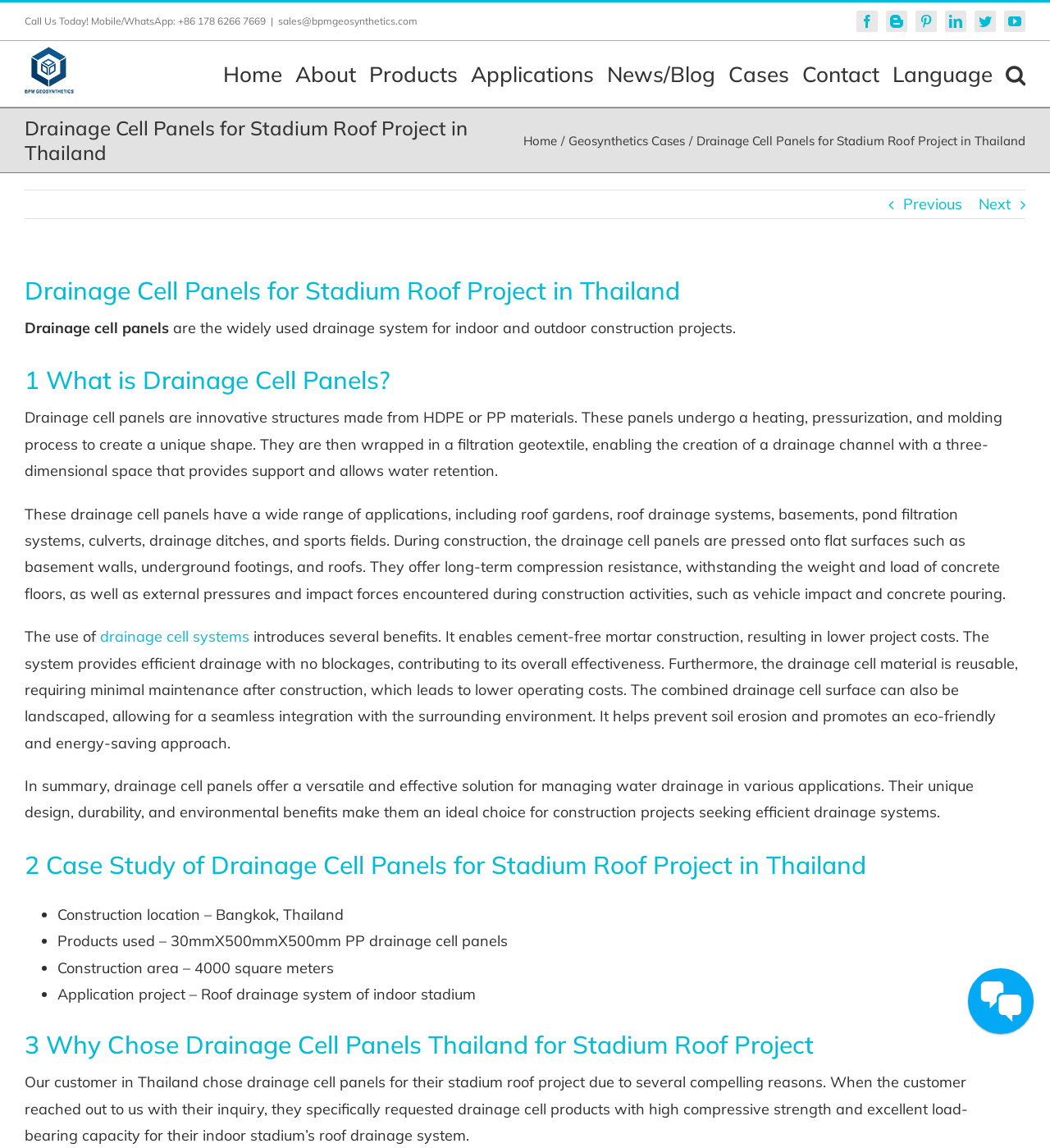Using the element description Go to Top, predict the bounding box coordinates for the UI element. Provide the coordinates in (top-left x, top-left y, bottom-right x, bottom-right y) format with values ranging from 0 to 1.

[0.904, 0.89, 0.941, 0.915]